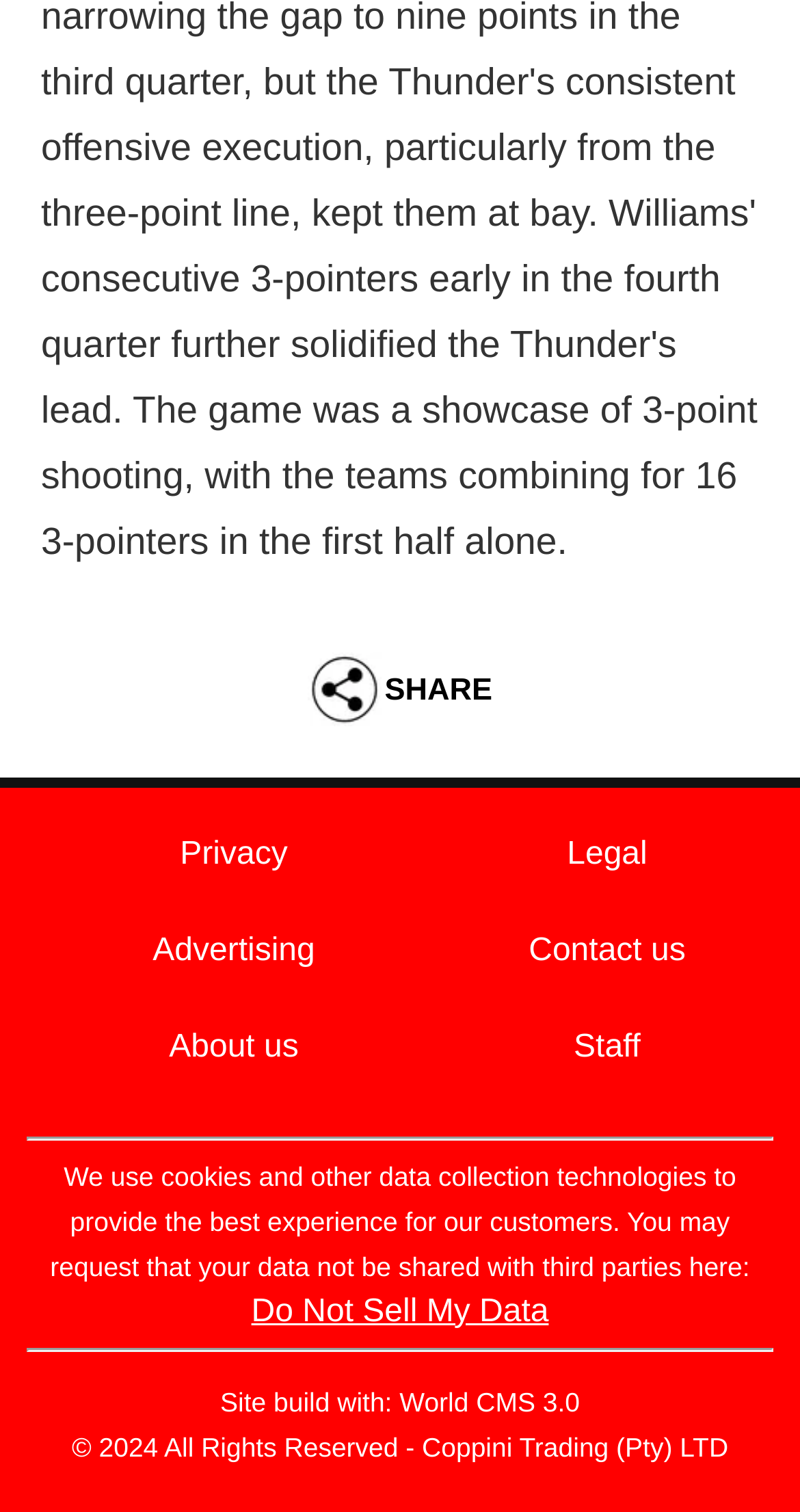Carefully observe the image and respond to the question with a detailed answer:
How many horizontal separators are on the webpage?

There are two horizontal separators on the webpage, one above the 'We use cookies...' text and one below it.